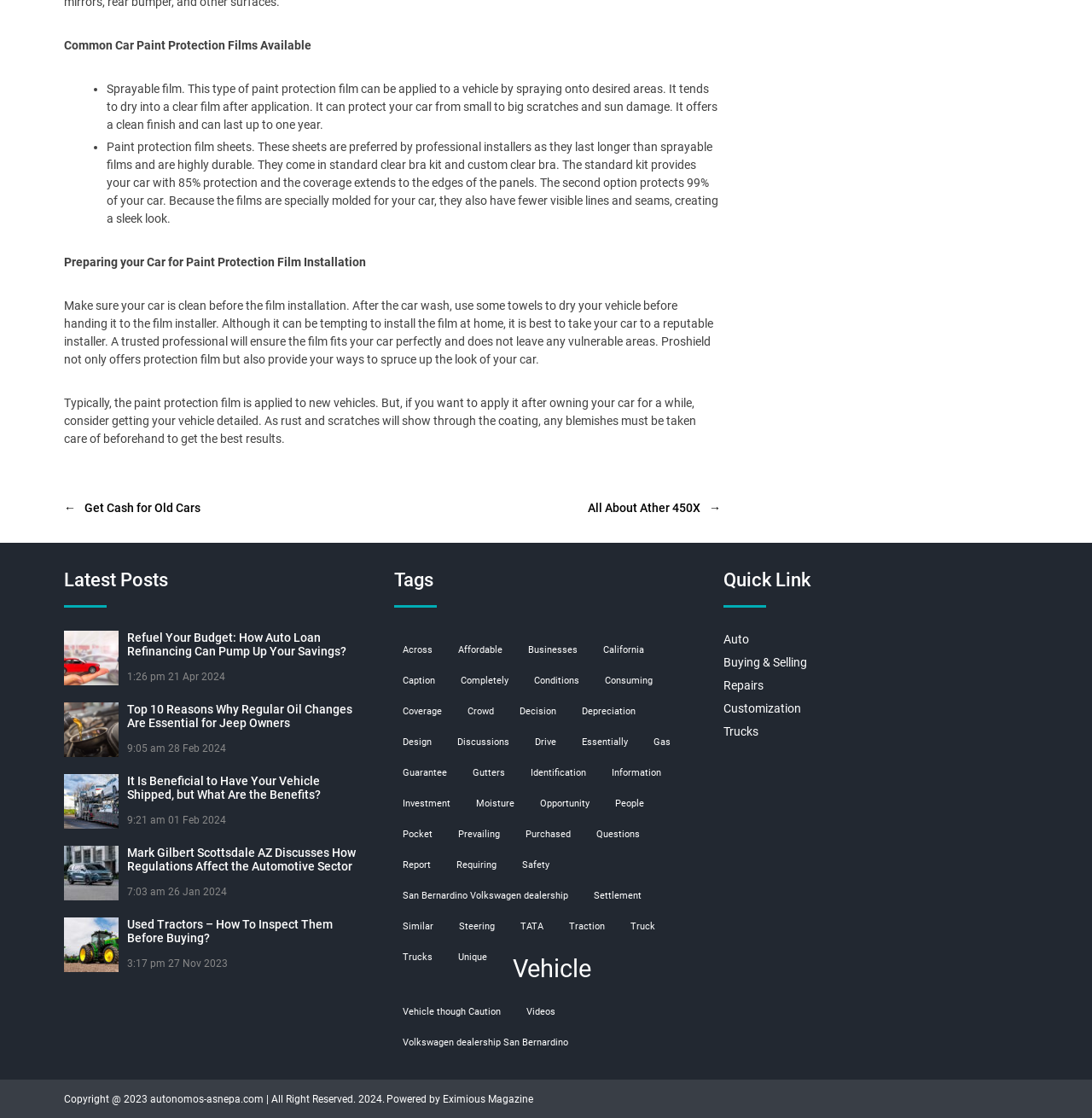Identify the bounding box of the UI element that matches this description: "San Bernardino Volkswagen dealership".

[0.361, 0.792, 0.528, 0.812]